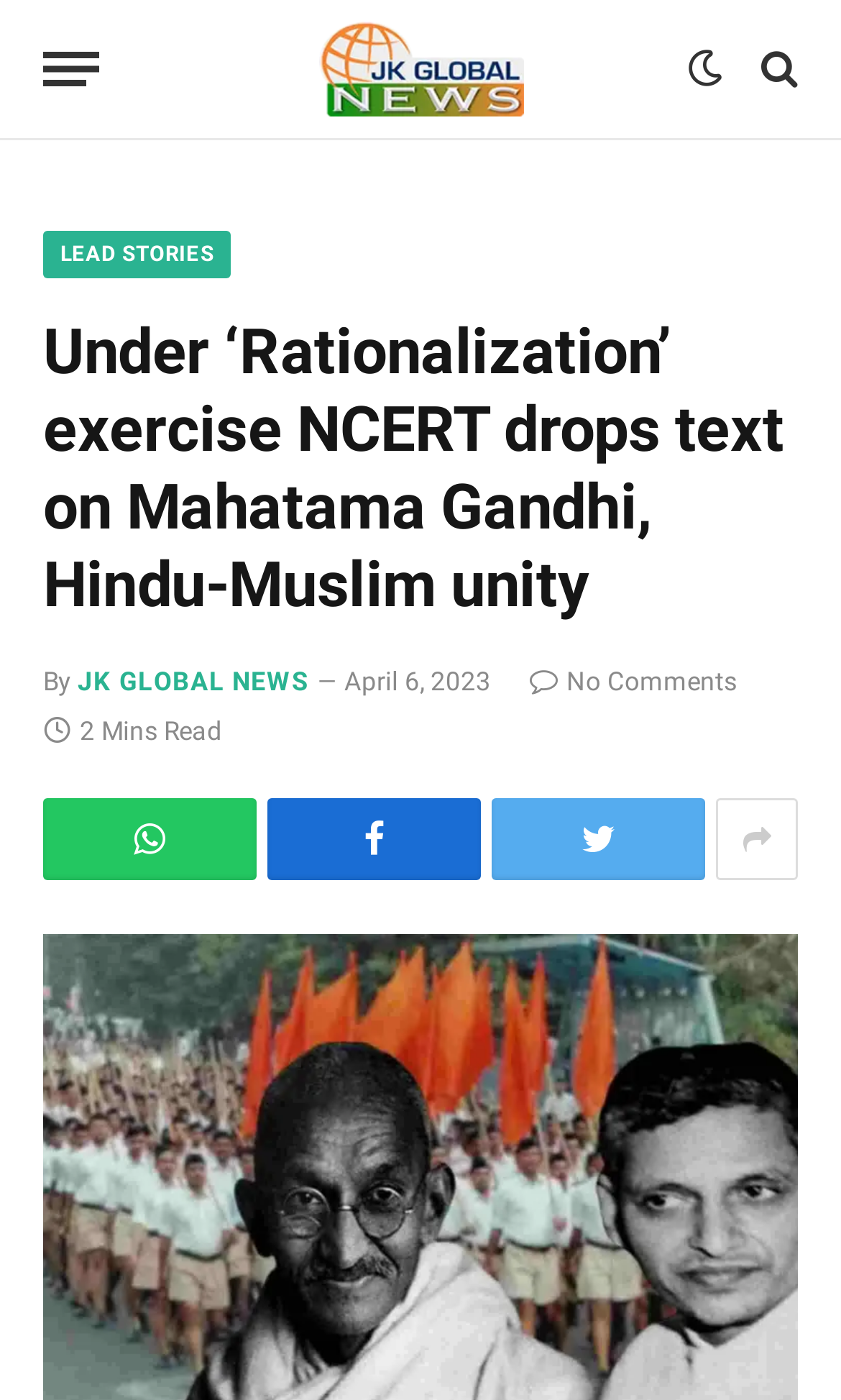Answer the question below using just one word or a short phrase: 
What is the date of the lead story?

April 6, 2023